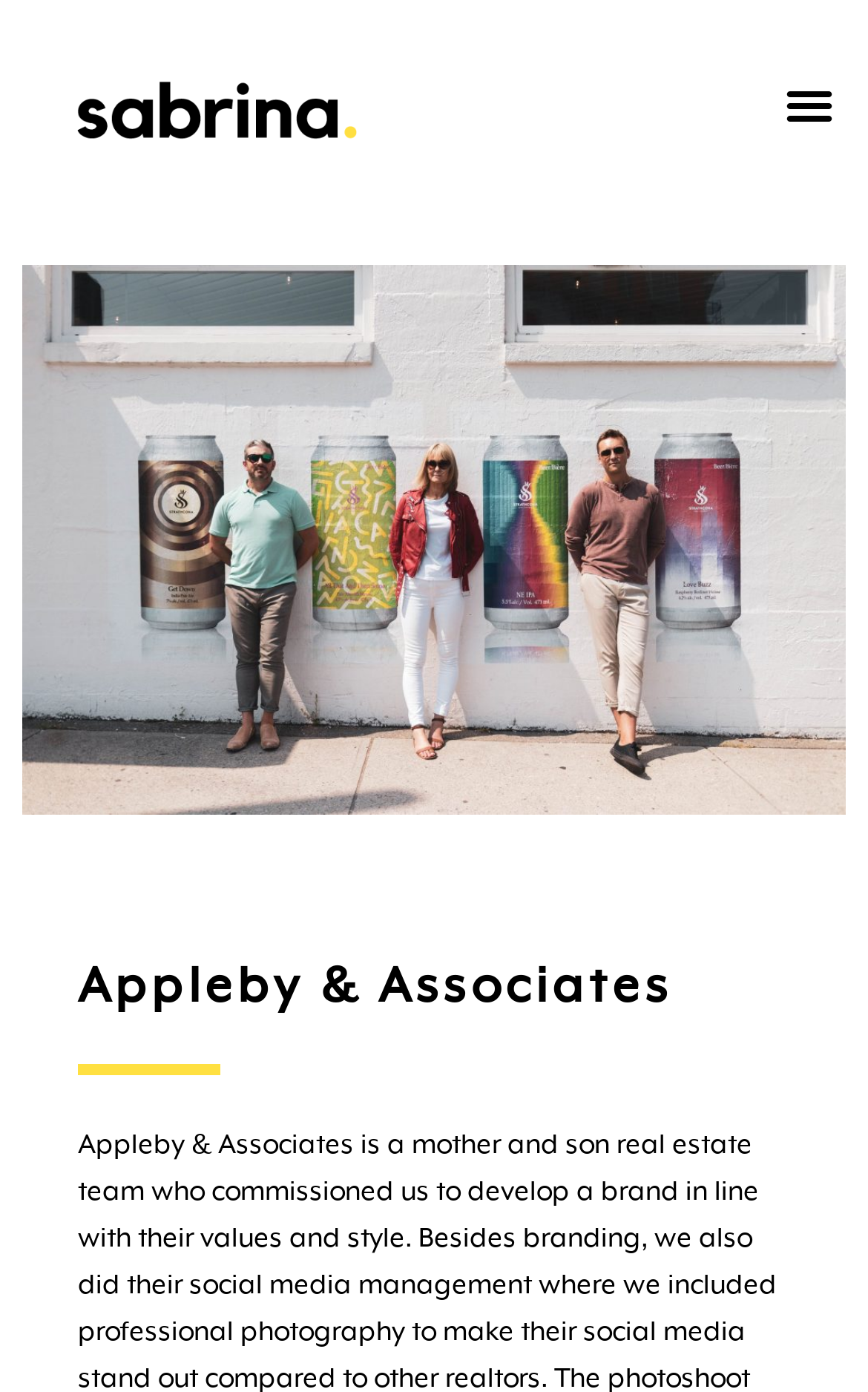Bounding box coordinates must be specified in the format (top-left x, top-left y, bottom-right x, bottom-right y). All values should be floating point numbers between 0 and 1. What are the bounding box coordinates of the UI element described as: Menu

[0.89, 0.048, 0.974, 0.101]